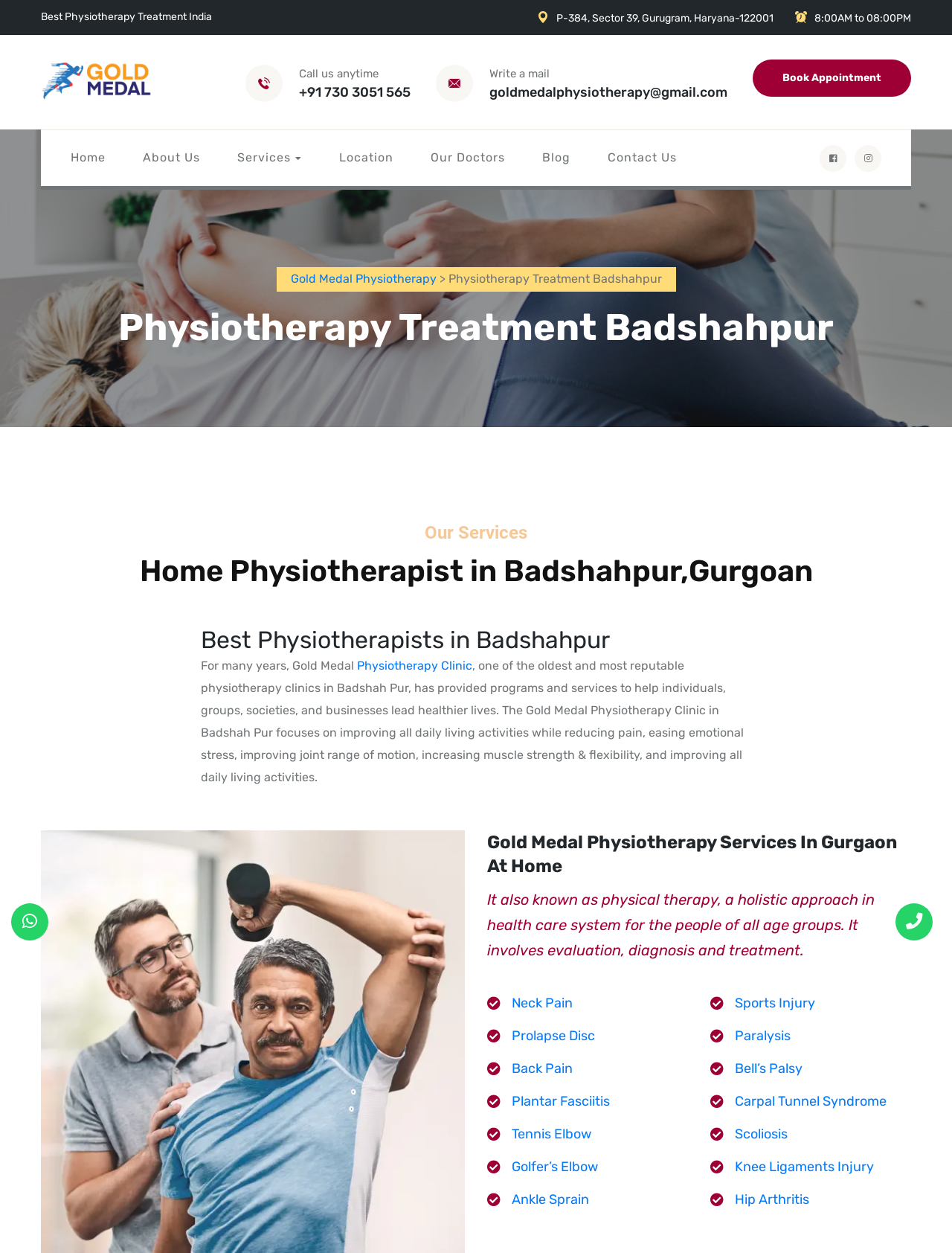Determine the coordinates of the bounding box that should be clicked to complete the instruction: "Read the 'Why Are My Blood vessels So Blue?' article". The coordinates should be represented by four float numbers between 0 and 1: [left, top, right, bottom].

None